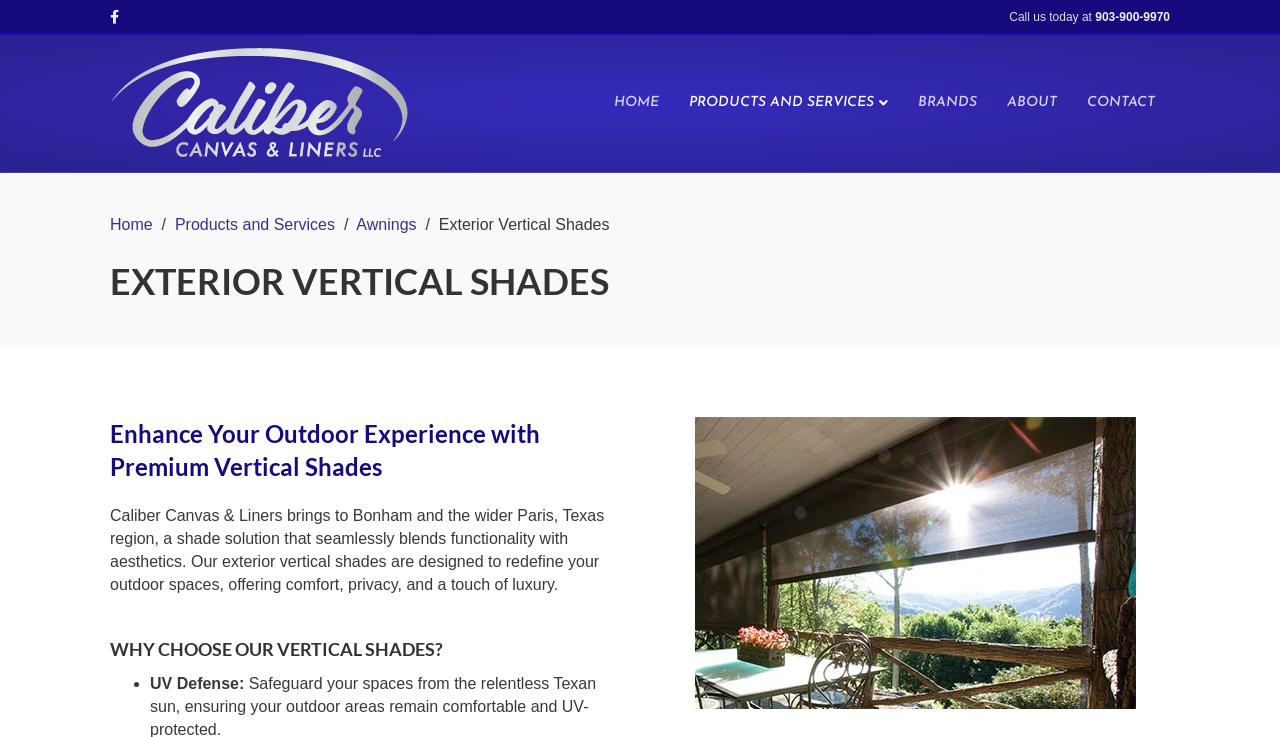Please answer the following question using a single word or phrase: 
What is the benefit of Caliber Canvas and Liners' vertical shades?

UV Defense